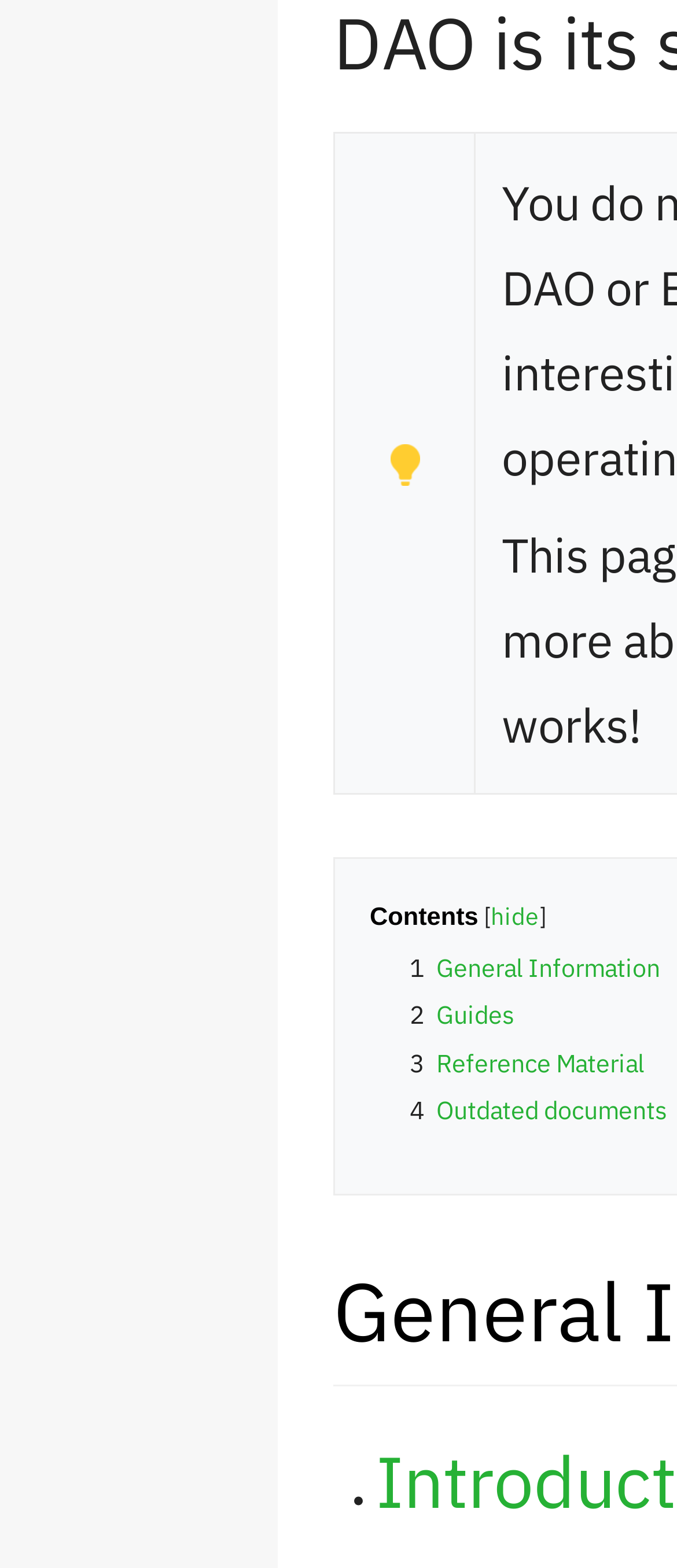How many links are under the 'Contents' heading?
Look at the screenshot and respond with one word or a short phrase.

4